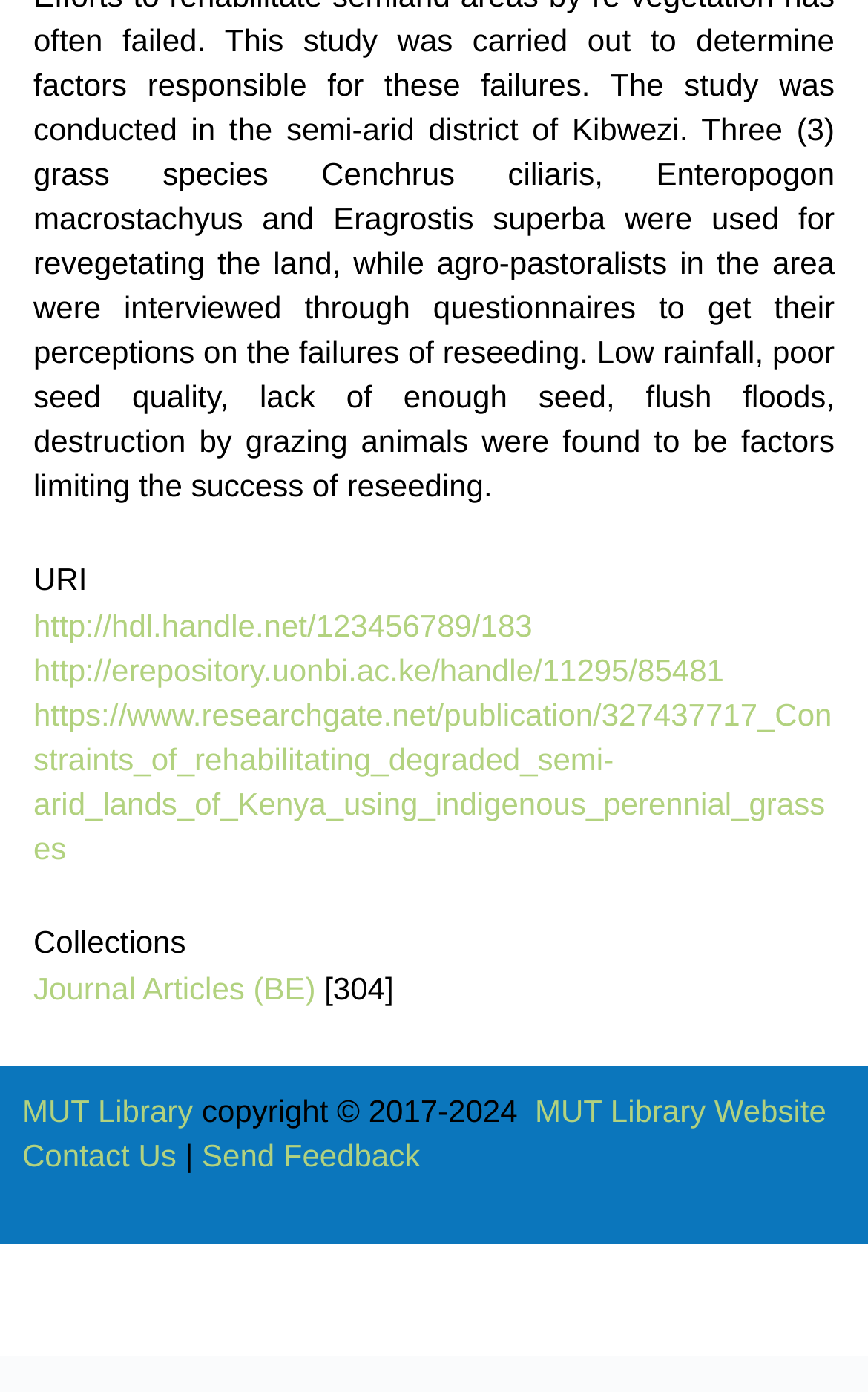Determine the bounding box coordinates of the target area to click to execute the following instruction: "send feedback."

[0.232, 0.818, 0.484, 0.843]